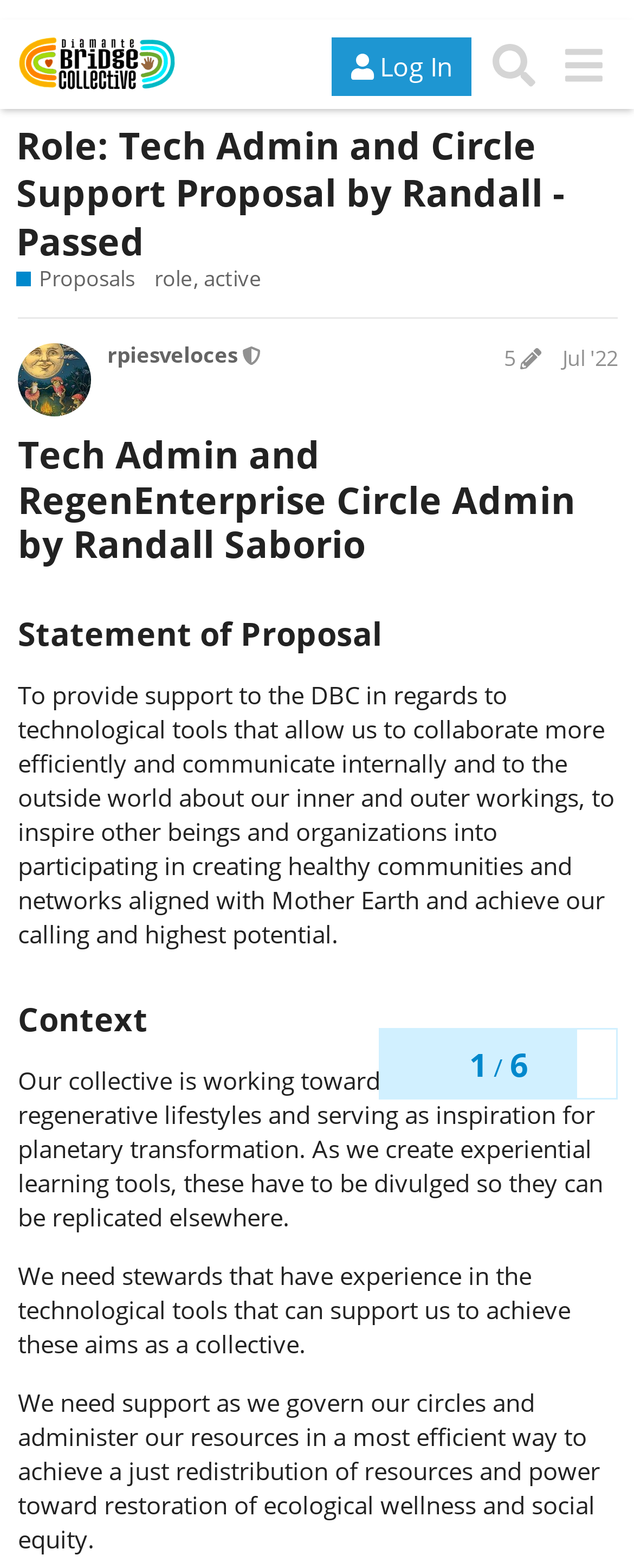Please find and report the bounding box coordinates of the element to click in order to perform the following action: "View the proposal details". The coordinates should be expressed as four float numbers between 0 and 1, in the format [left, top, right, bottom].

[0.026, 0.064, 0.89, 0.157]